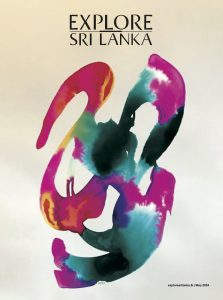What is the dominant color scheme of the image?
Answer the question with a detailed and thorough explanation.

The image uses a dynamic blend of hues, including deep reds, greens, and blues, creating a sense of movement and energy, which can be described as bold colors.